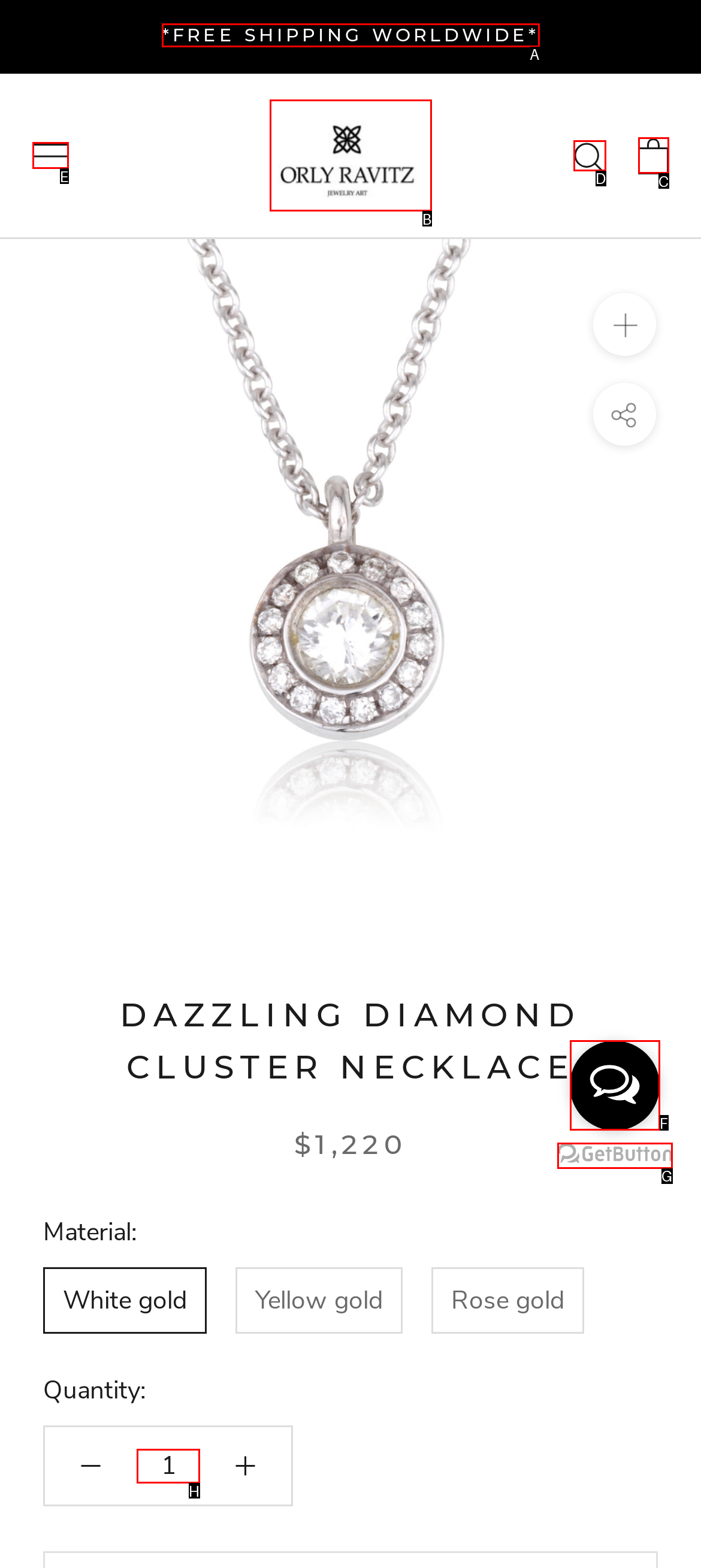For the instruction: Explore Meridian Tapping category, determine the appropriate UI element to click from the given options. Respond with the letter corresponding to the correct choice.

None